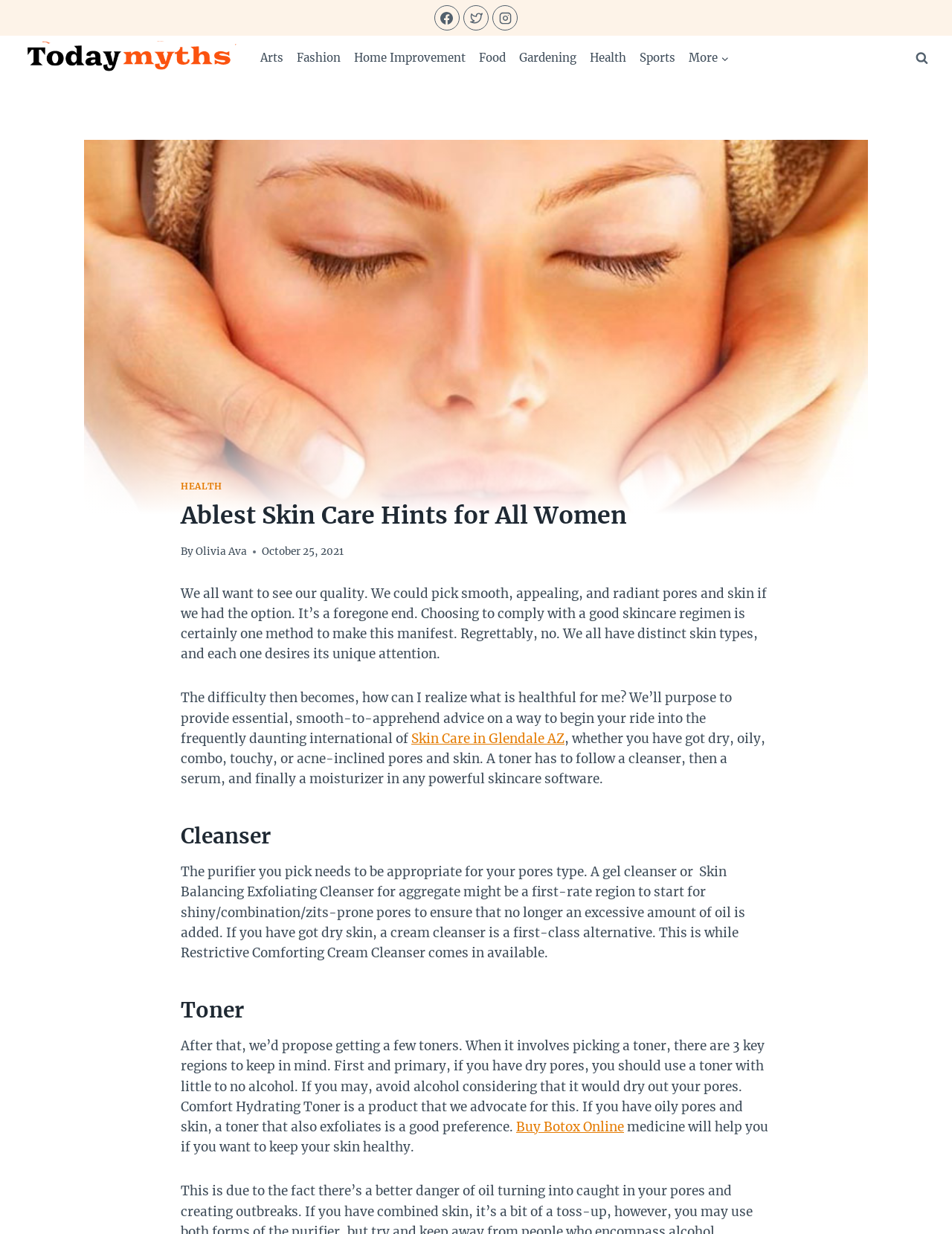Please specify the coordinates of the bounding box for the element that should be clicked to carry out this instruction: "View Search Form". The coordinates must be four float numbers between 0 and 1, formatted as [left, top, right, bottom].

[0.955, 0.037, 0.981, 0.057]